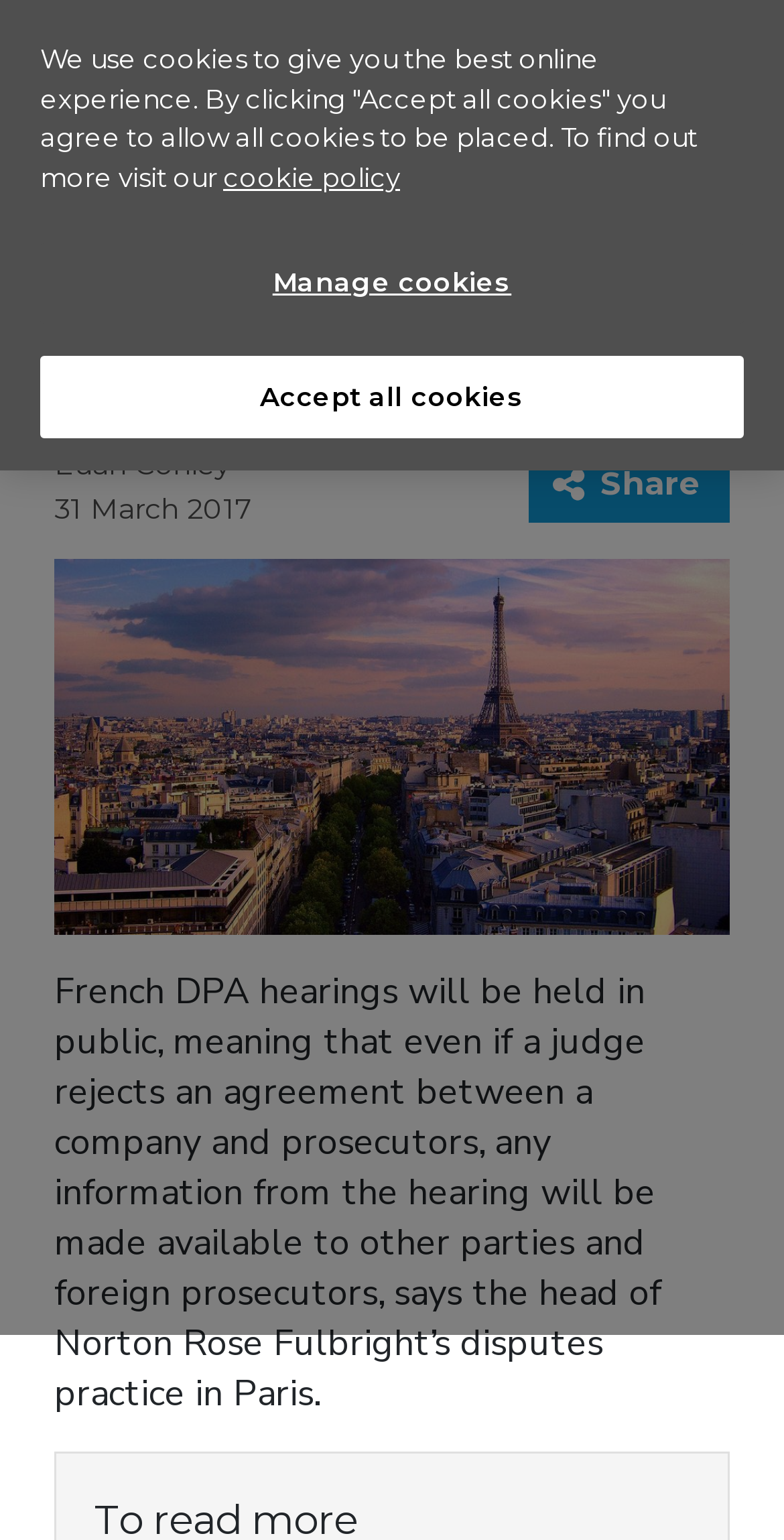Who is the author of the article?
Refer to the image and provide a one-word or short phrase answer.

Euan Conley